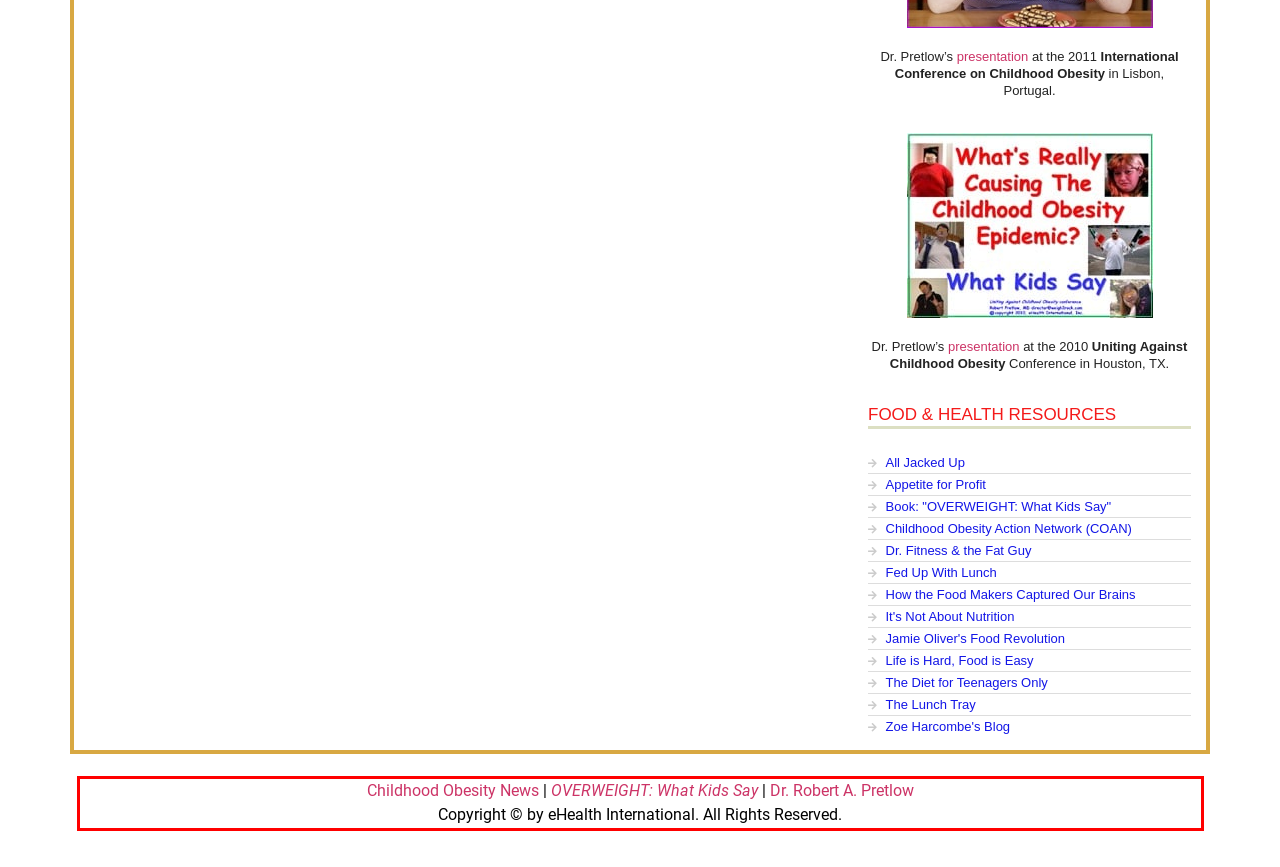Review the webpage screenshot provided, and perform OCR to extract the text from the red bounding box.

Childhood Obesity News | OVERWEIGHT: What Kids Say | Dr. Robert A. Pretlow Copyright © by eHealth International. All Rights Reserved.